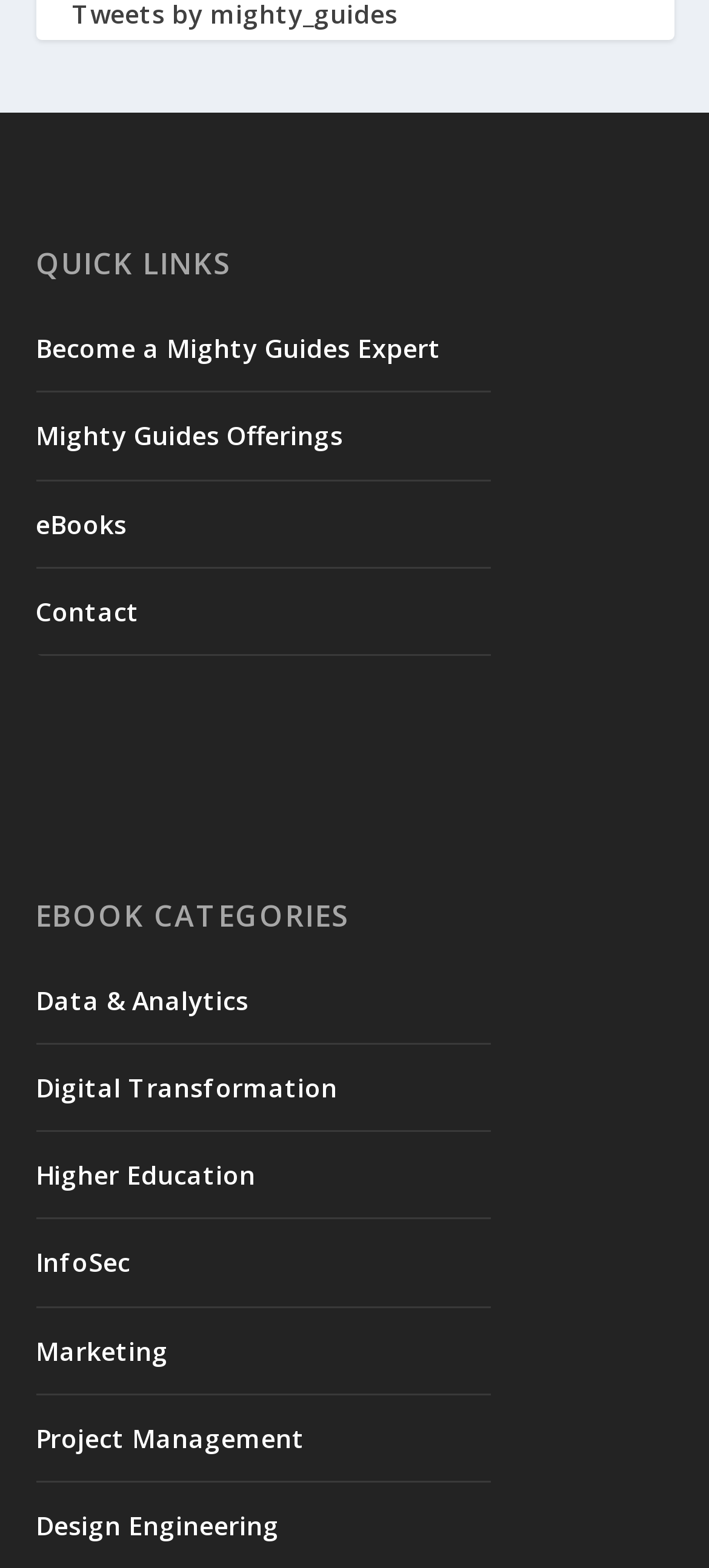Using details from the image, please answer the following question comprehensively:
How many eBook categories are available?

I counted the number of links under the 'EBOOK CATEGORIES' heading, which are 'Data & Analytics', 'Digital Transformation', 'Higher Education', 'InfoSec', 'Marketing', 'Project Management', and 'Design Engineering'. There are 7 links in total.